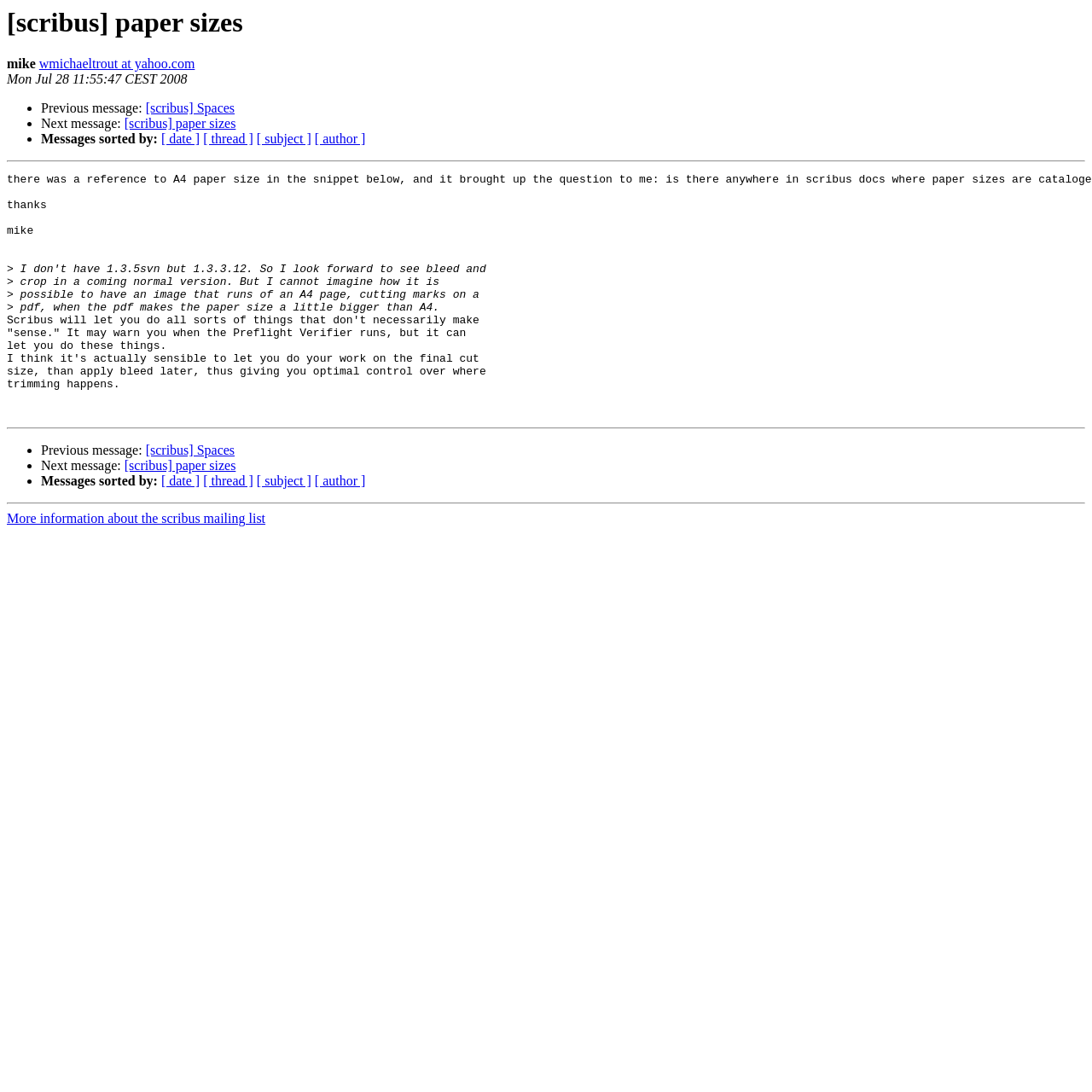What is the main heading of this webpage? Please extract and provide it.

[scribus] paper sizes